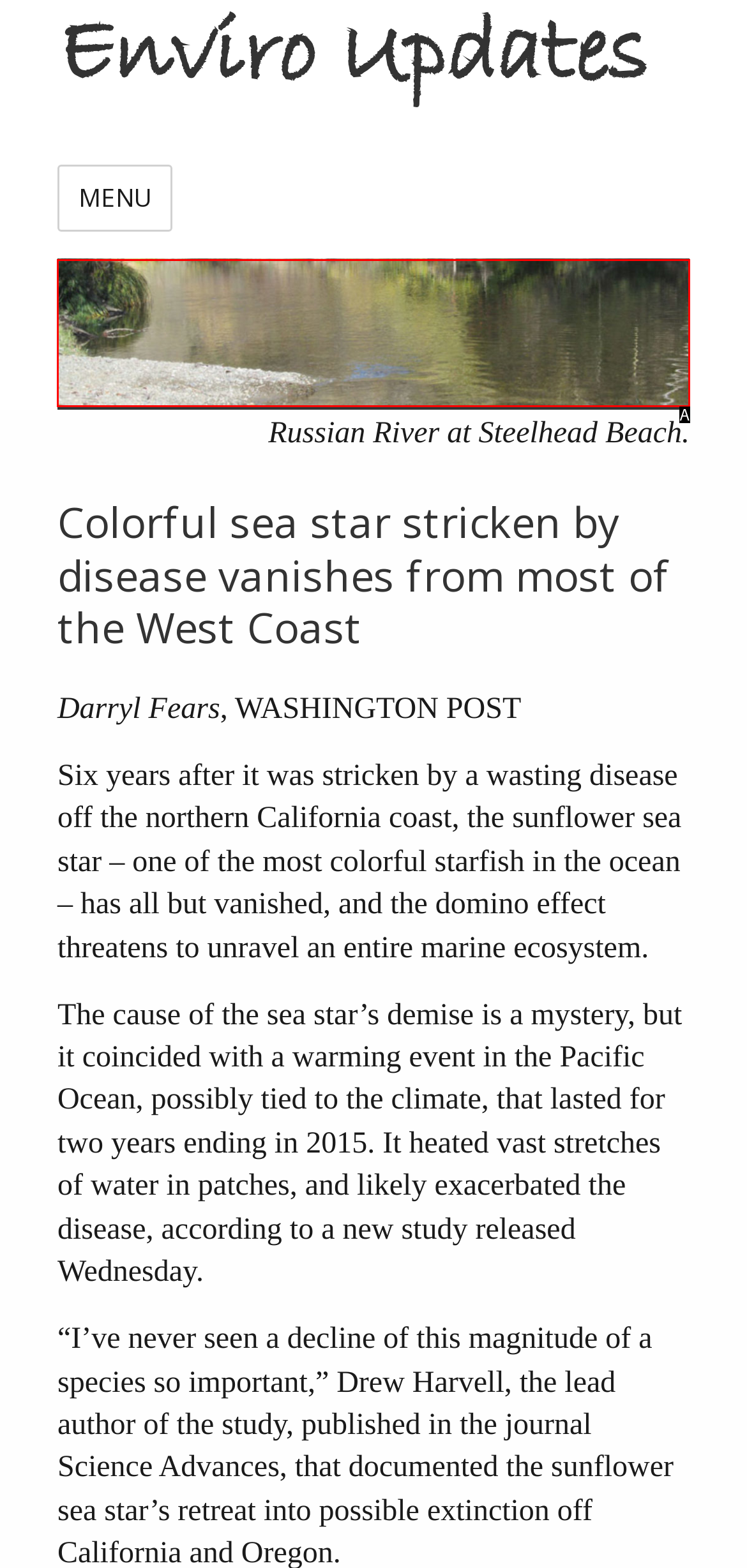Using the description: alt="Enviro Updates", find the HTML element that matches it. Answer with the letter of the chosen option.

A